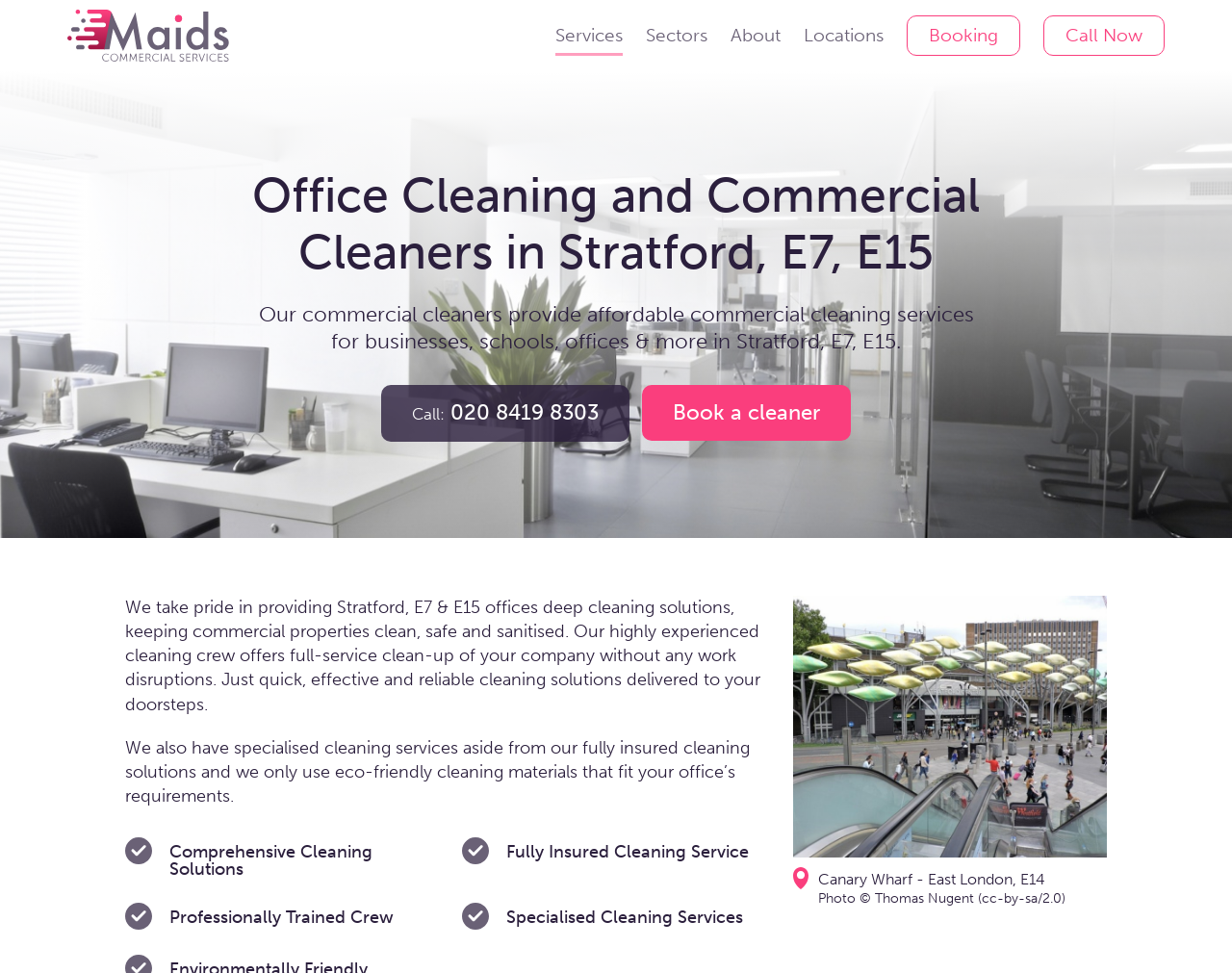What is the location of the office being cleaned in the image?
Provide a detailed answer to the question using information from the image.

The location of the office being cleaned in the image is Canary Wharf - East London, E14, which is mentioned in the StaticText element with OCR text 'Canary Wharf - East London, E14' below the image.